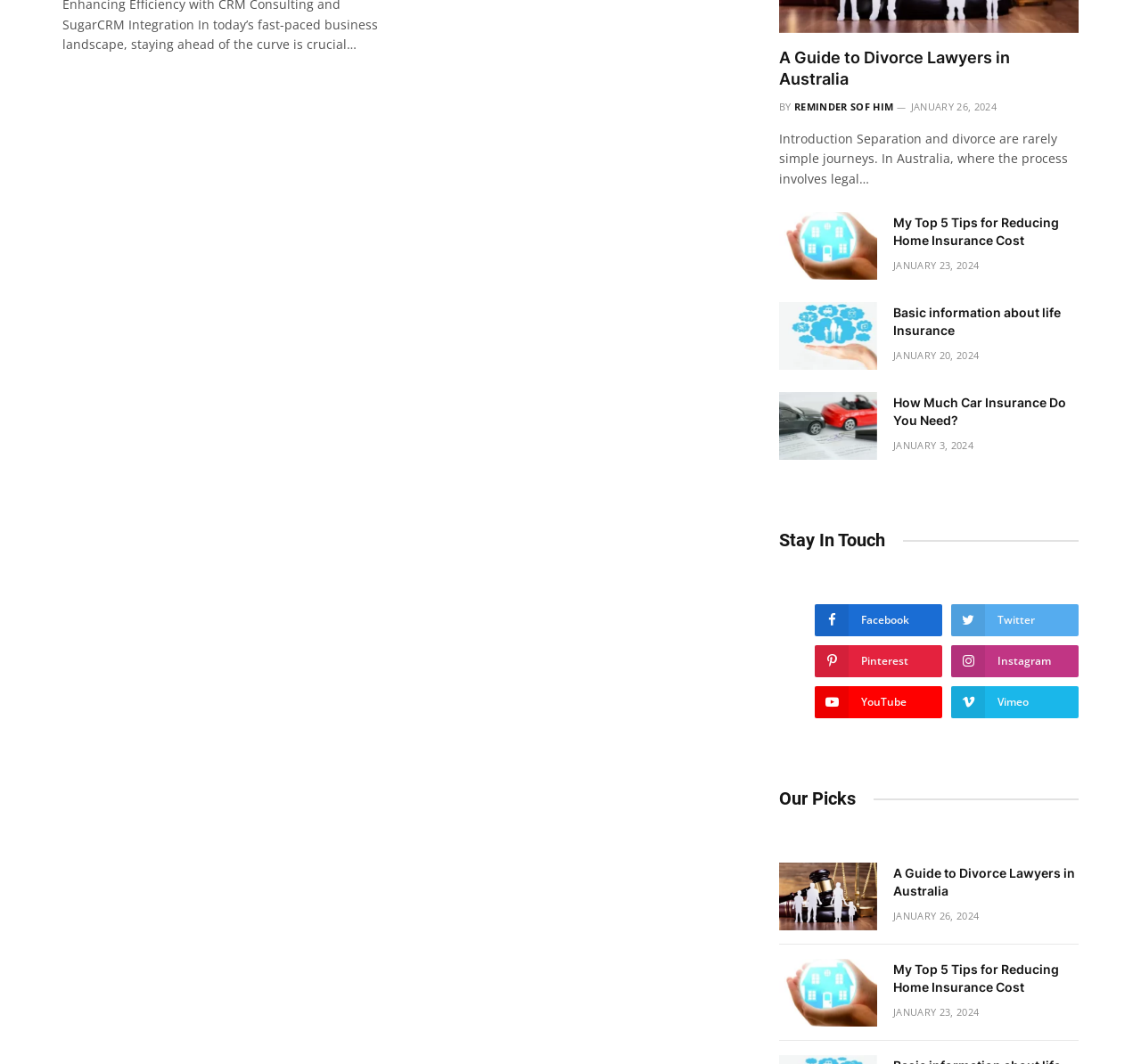Extract the bounding box coordinates of the UI element described: "title="Basic information about life Insurance"". Provide the coordinates in the format [left, top, right, bottom] with values ranging from 0 to 1.

[0.683, 0.284, 0.769, 0.348]